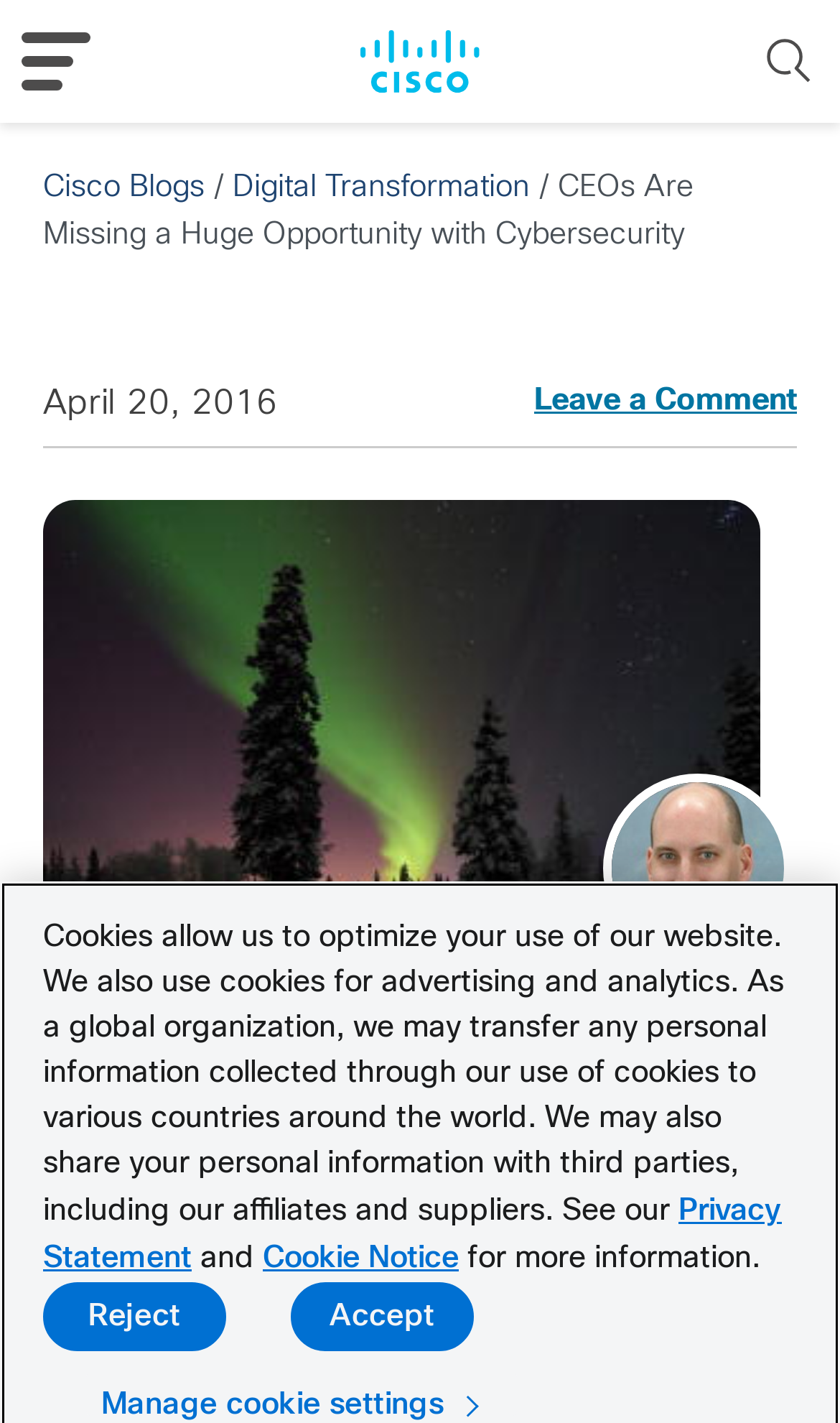Please determine the bounding box coordinates for the element that should be clicked to follow these instructions: "Search for something".

[0.905, 0.023, 0.974, 0.064]